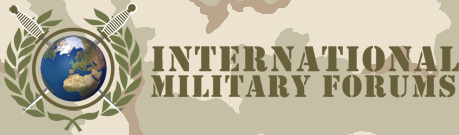Thoroughly describe the content and context of the image.

The image features a logo for "International Military Forums," prominently displaying a stylized globe surrounded by a laurel wreath, symbolizing peace and victory. The globe emphasizes Europe and Africa, highlighting the global nature of military discussions. Flanking the globe are two crossed swords, indicating strength and focus on military themes. The text "INTERNATIONAL MILITARY FORUMS" is rendered in a bold, military-style font, reinforcing the serious tone of the platform dedicated to military topics and communities. The background features a subtle camouflage pattern, enhancing the military aesthetic and appeal to a defense-oriented audience.